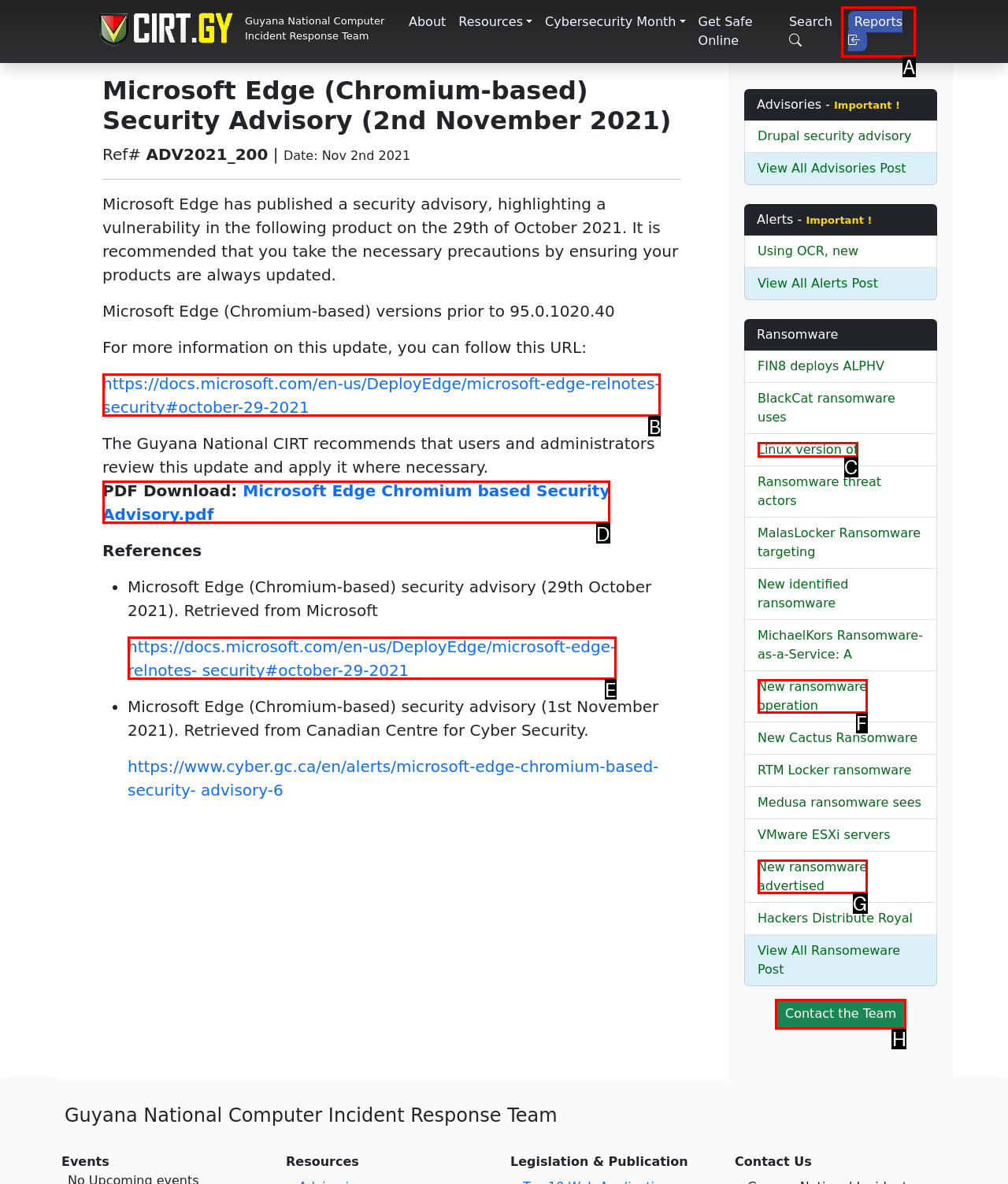Tell me which letter I should select to achieve the following goal: Click the Contact the Team button
Answer with the corresponding letter from the provided options directly.

H